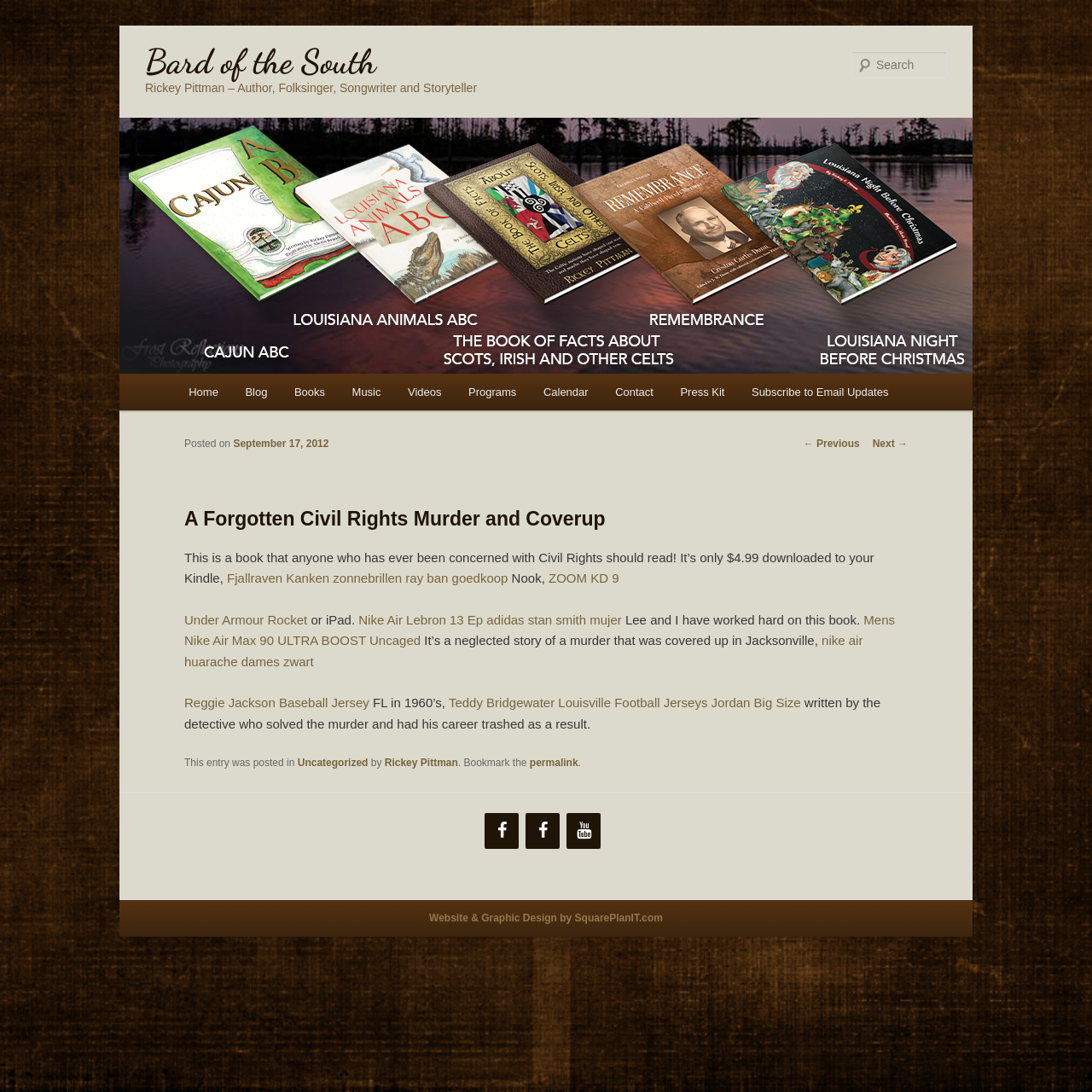Respond to the question below with a single word or phrase:
What is the topic of the book?

Civil Rights